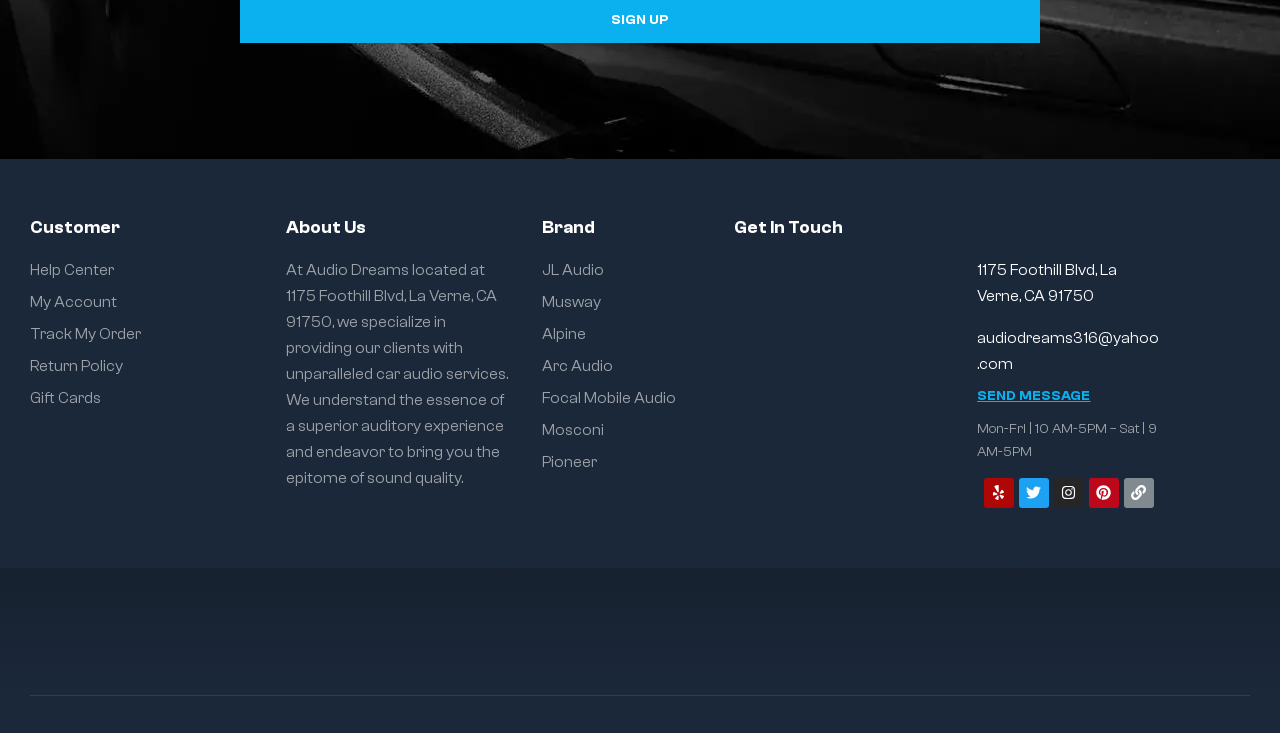Provide the bounding box coordinates of the HTML element this sentence describes: "Instagram". The bounding box coordinates consist of four float numbers between 0 and 1, i.e., [left, top, right, bottom].

[0.823, 0.652, 0.847, 0.693]